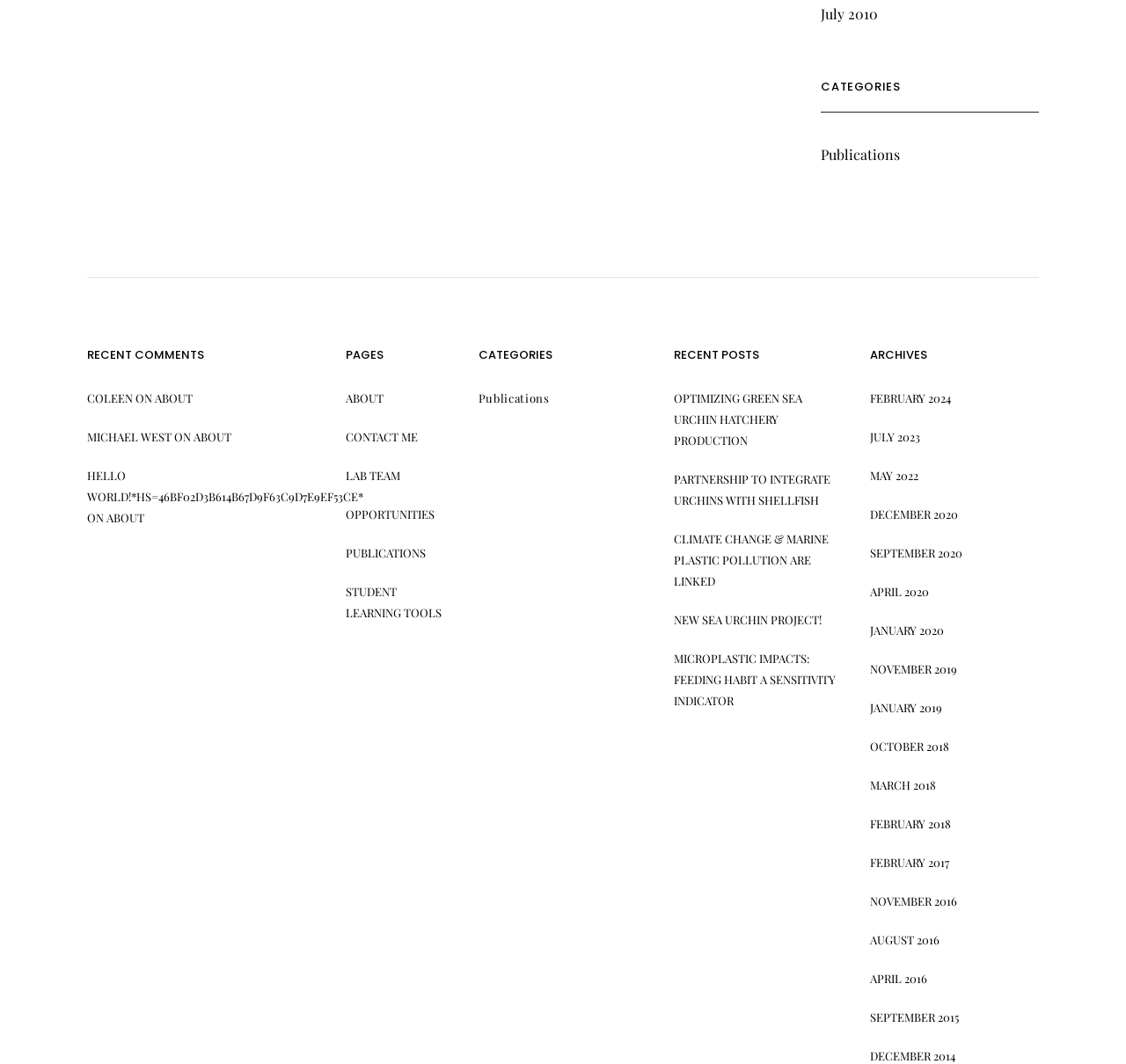Determine the coordinates of the bounding box for the clickable area needed to execute this instruction: "Contact us".

None